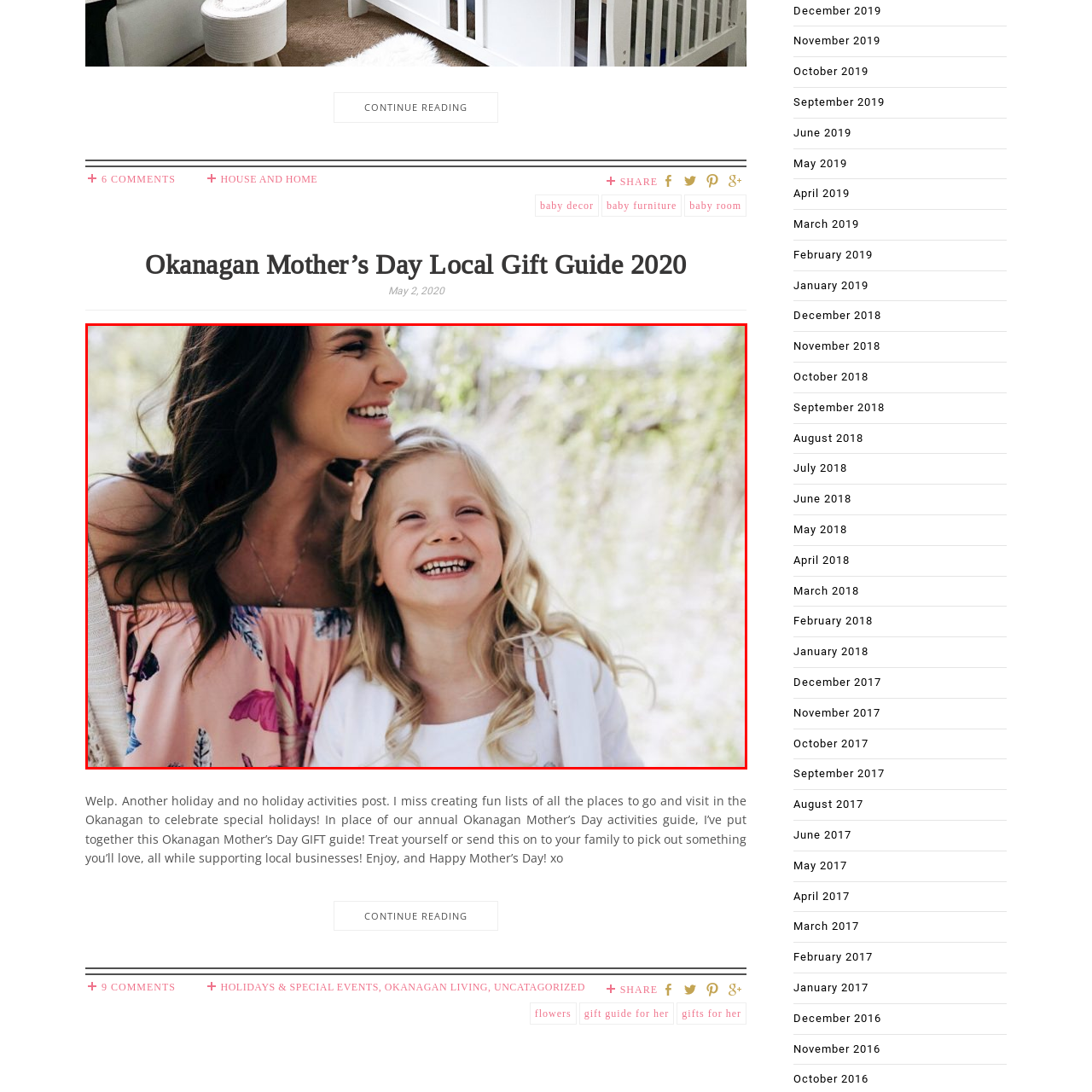Concentrate on the image area surrounded by the red border and answer the following question comprehensively: What is the theme of the image?

The caption states that the image reflects the theme of family connection, which is evident from the loving and joyful interaction between the mother and daughter.